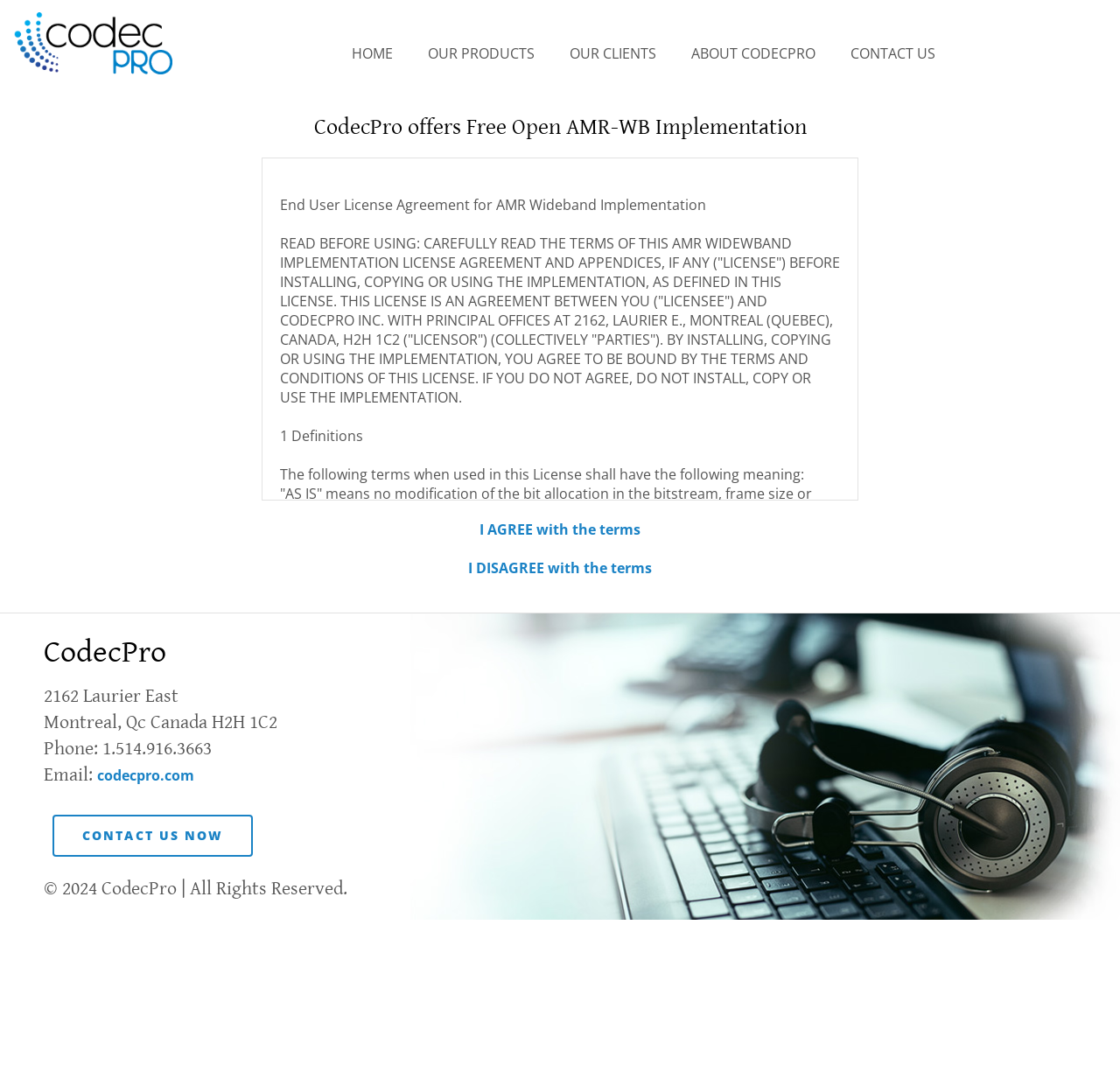What is the target processor for the implementation?
Answer the question based on the image using a single word or a brief phrase.

Intel Pentium